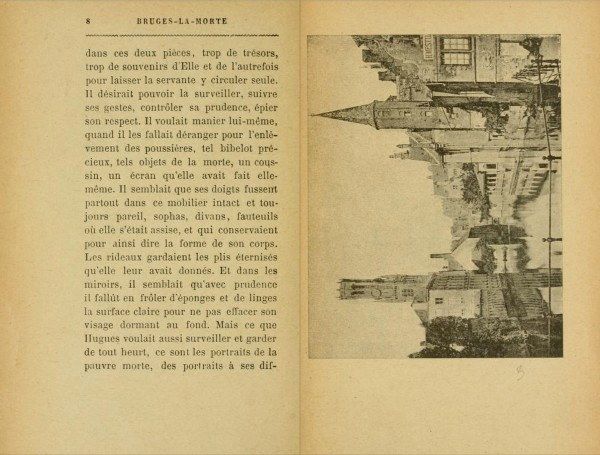Examine the image and give a thorough answer to the following question:
What emotion does the accompanying text evoke?

The caption states that the accompanying text evokes a sense of melancholy, reminiscent of Hugues's experiences in this city filled with memories that cannot fully encapsulate the essence of his late wife.